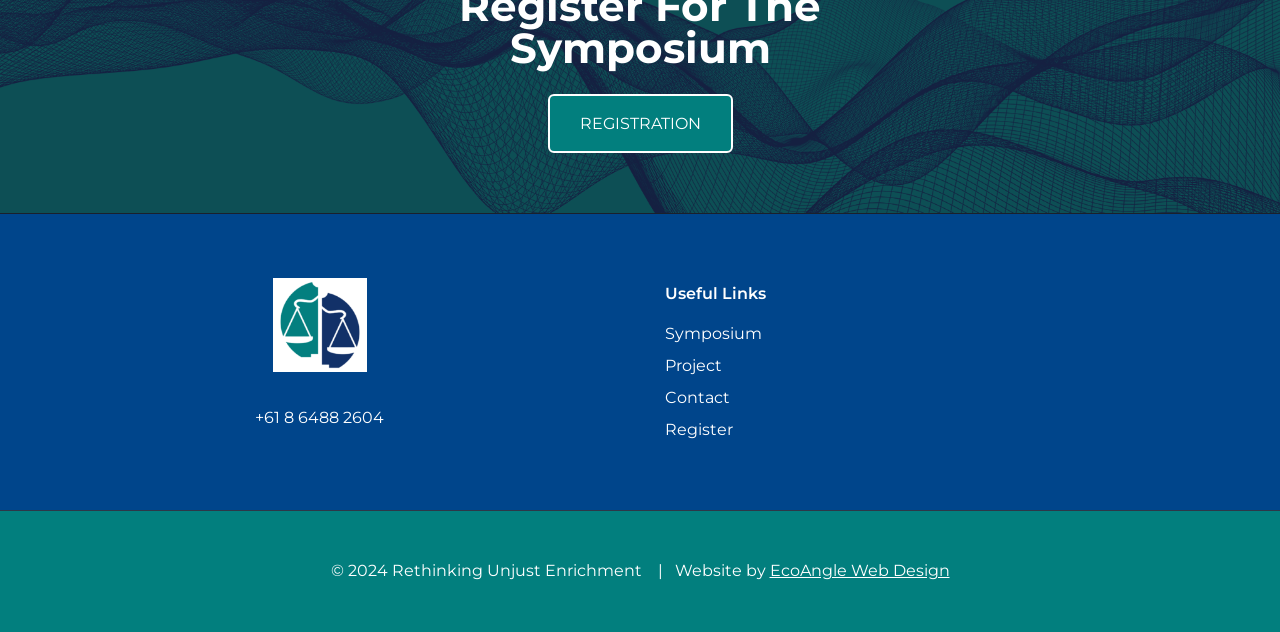Given the description of a UI element: "All Posts", identify the bounding box coordinates of the matching element in the webpage screenshot.

None